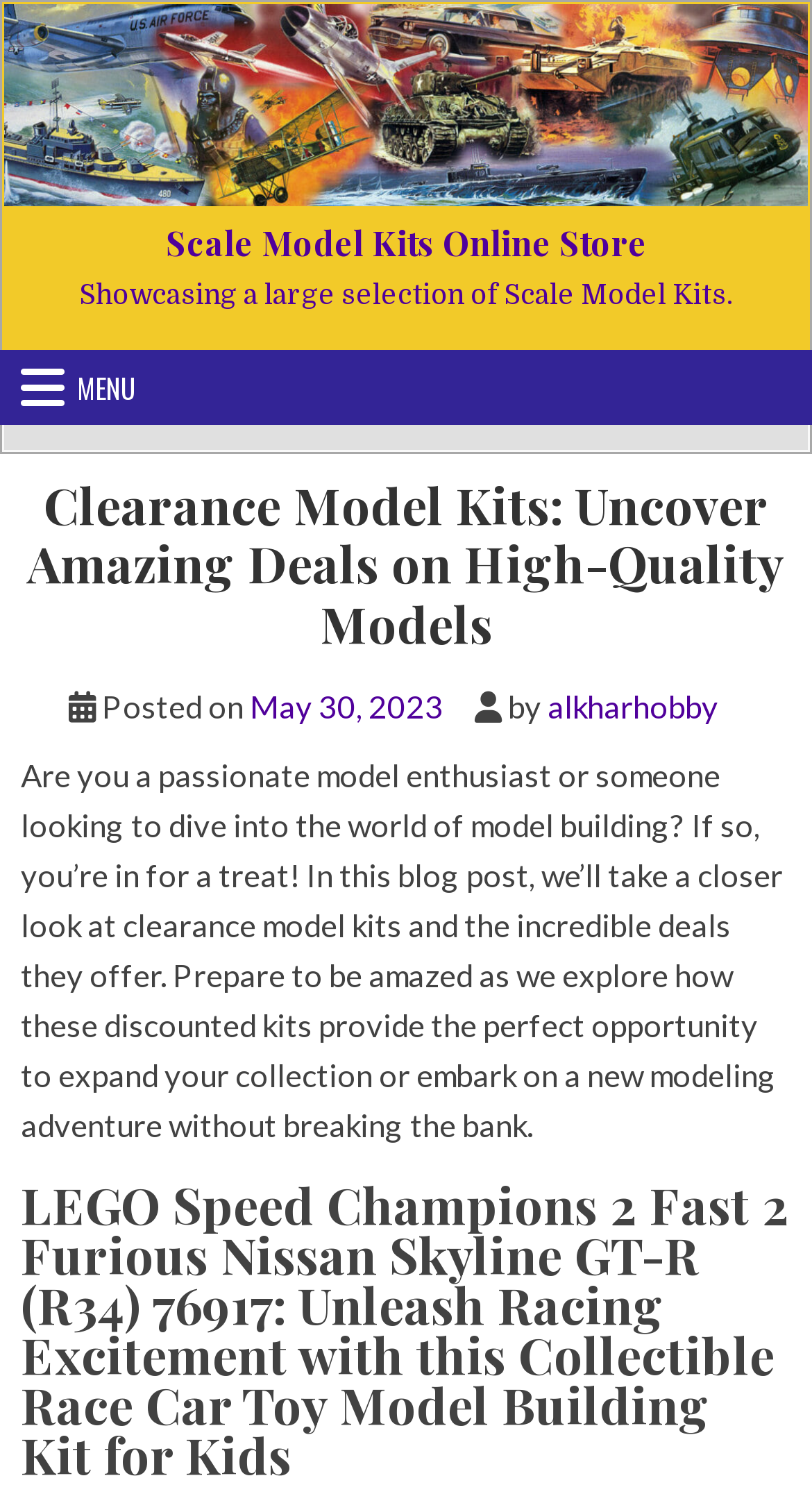Identify the primary heading of the webpage and provide its text.

Clearance Model Kits: Uncover Amazing Deals on High-Quality Models